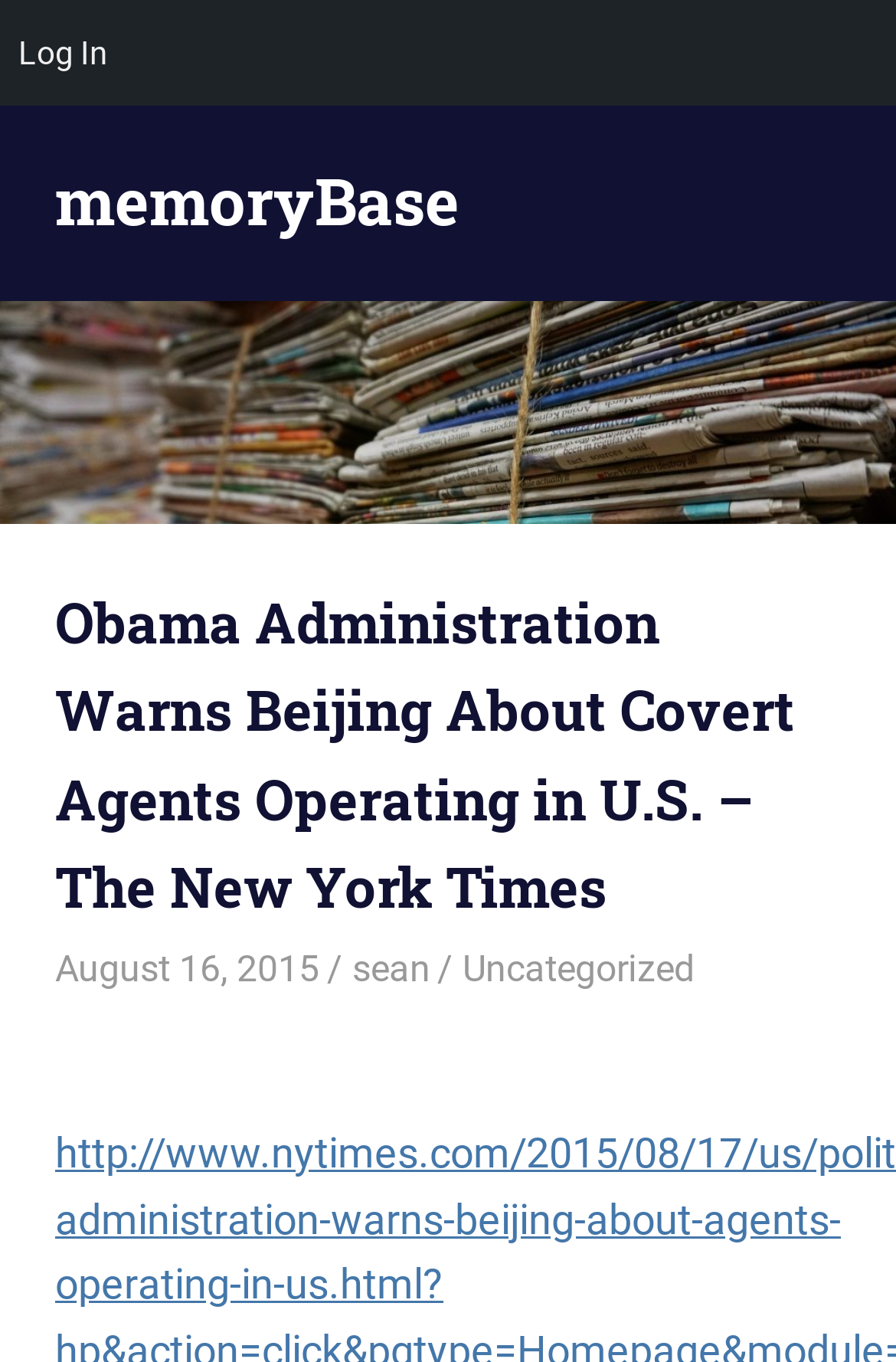Is there a login feature on the website?
Can you provide an in-depth and detailed response to the question?

I determined that there is a login feature on the website by looking at the menu item element with the text 'Log In' which suggests that users can log in to the website.